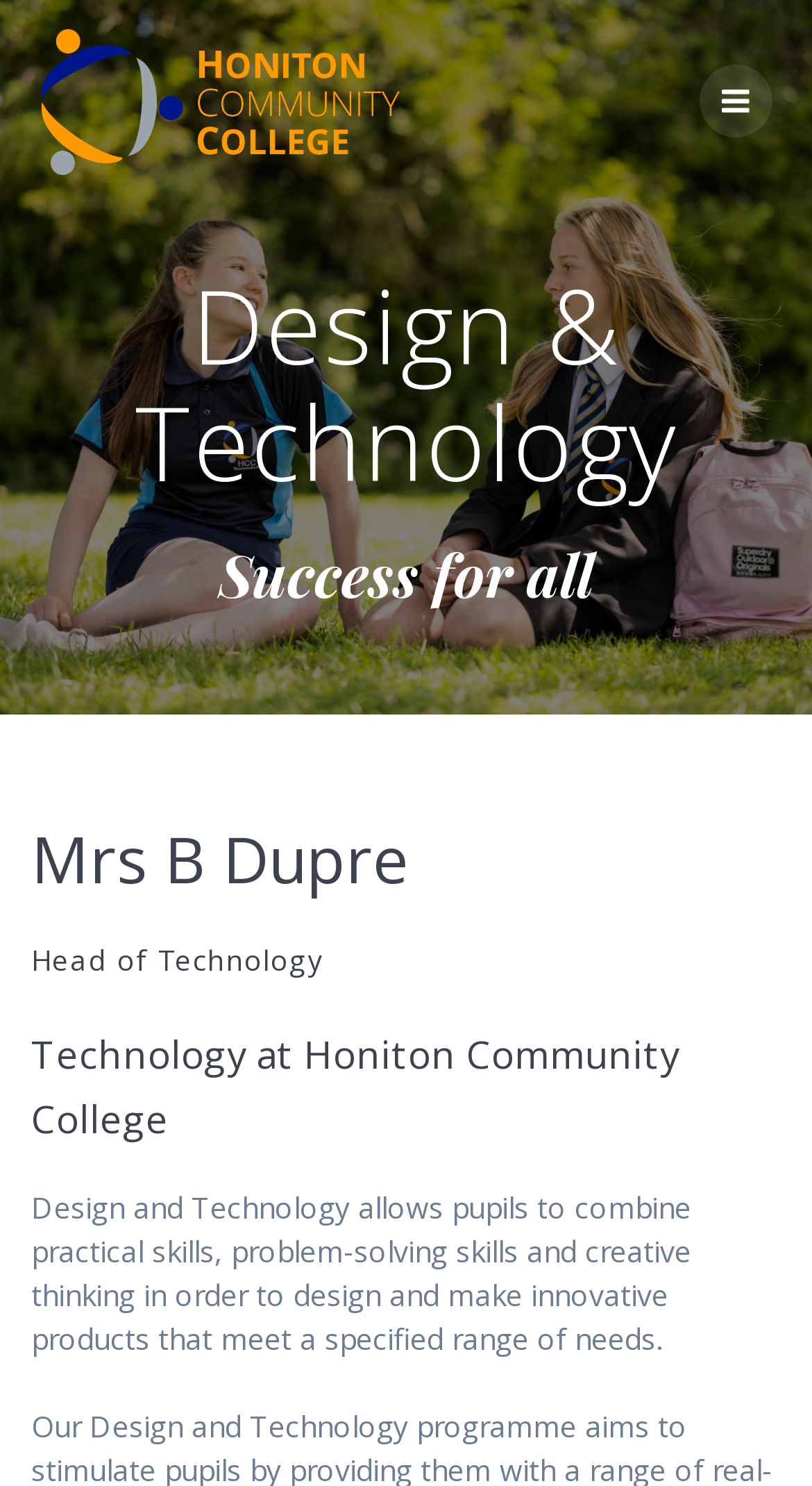Who is the Head of Technology?
Based on the image, please offer an in-depth response to the question.

By looking at the webpage, I found the heading 'Mrs B Dupre' followed by the heading 'Head of Technology', which suggests that Mrs B Dupre is the Head of Technology.